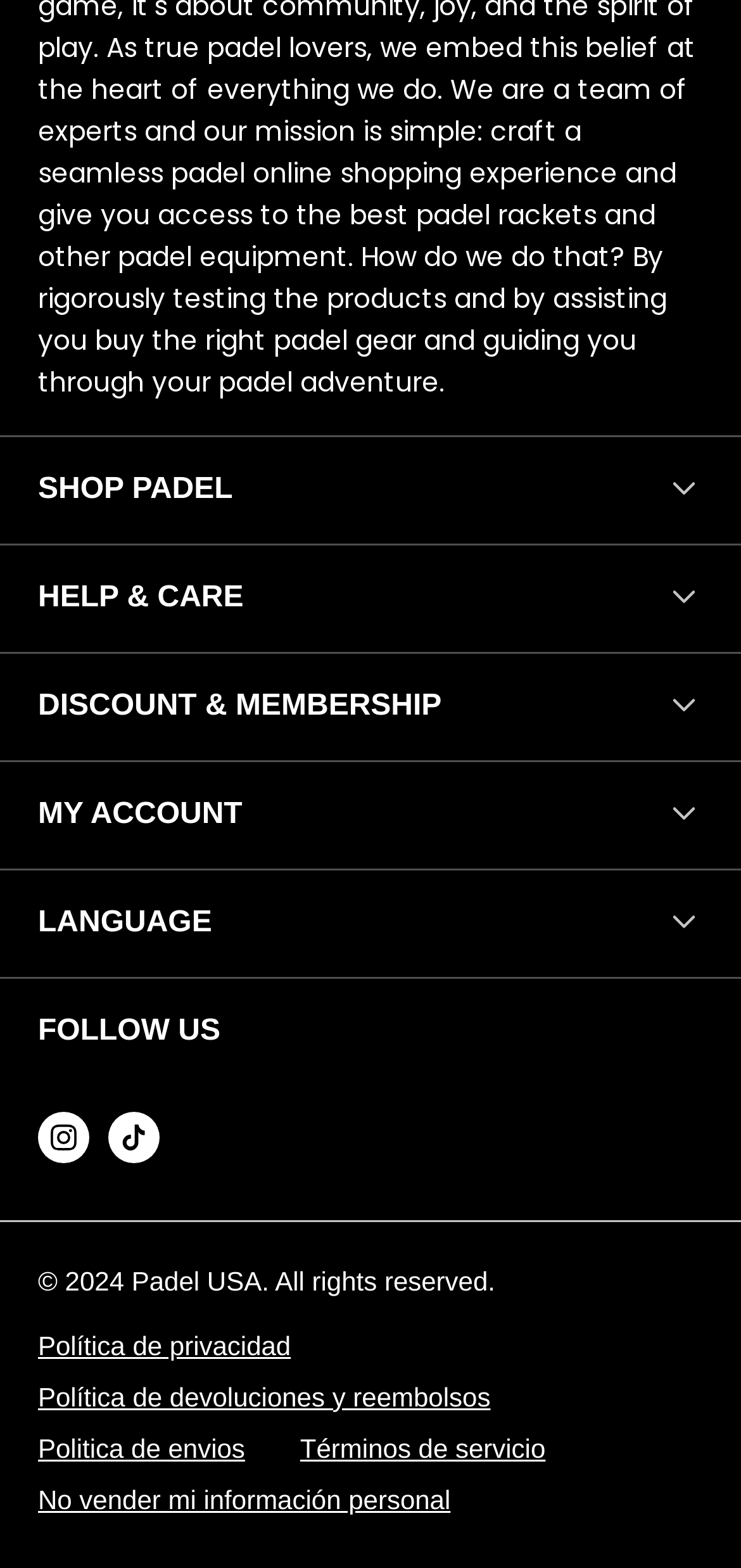Bounding box coordinates are specified in the format (top-left x, top-left y, bottom-right x, bottom-right y). All values are floating point numbers bounded between 0 and 1. Please provide the bounding box coordinate of the region this sentence describes: No vender mi información personal

[0.051, 0.943, 0.608, 0.969]